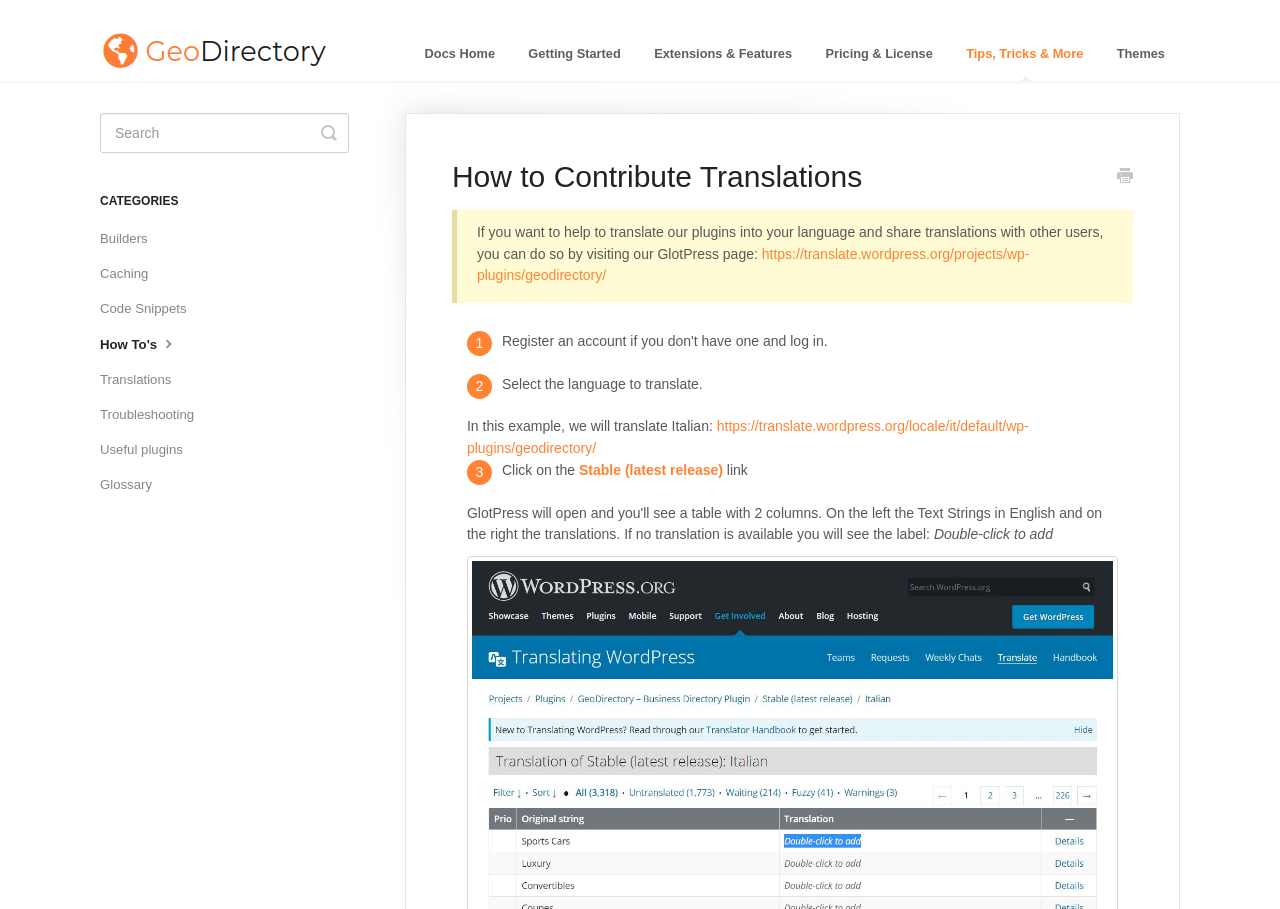Identify the bounding box for the UI element specified in this description: "parent_node: Docs Home". The coordinates must be four float numbers between 0 and 1, formatted as [left, top, right, bottom].

[0.078, 0.0, 0.272, 0.089]